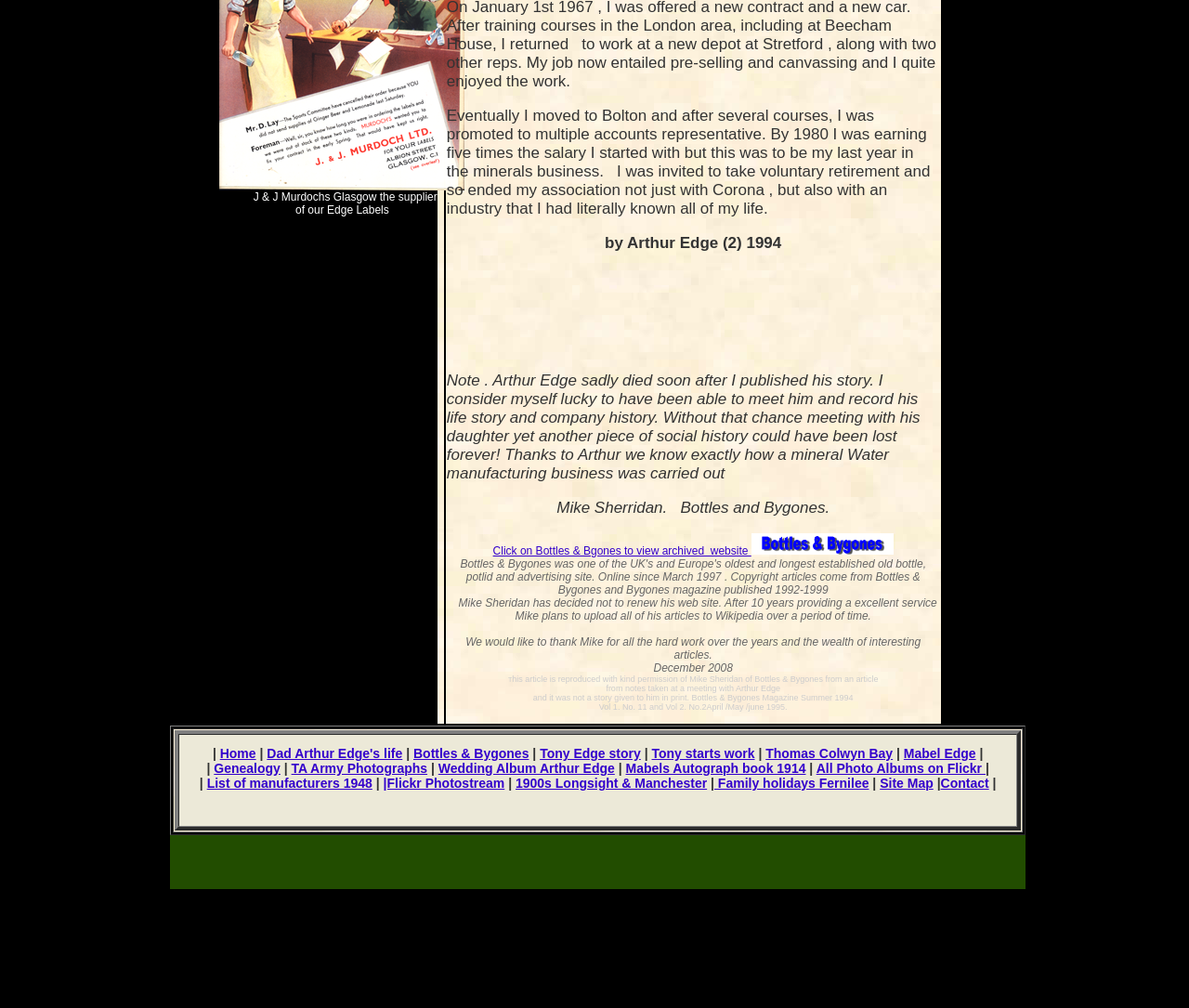Indicate the bounding box coordinates of the element that must be clicked to execute the instruction: "Contact us". The coordinates should be given as four float numbers between 0 and 1, i.e., [left, top, right, bottom].

[0.791, 0.77, 0.832, 0.784]